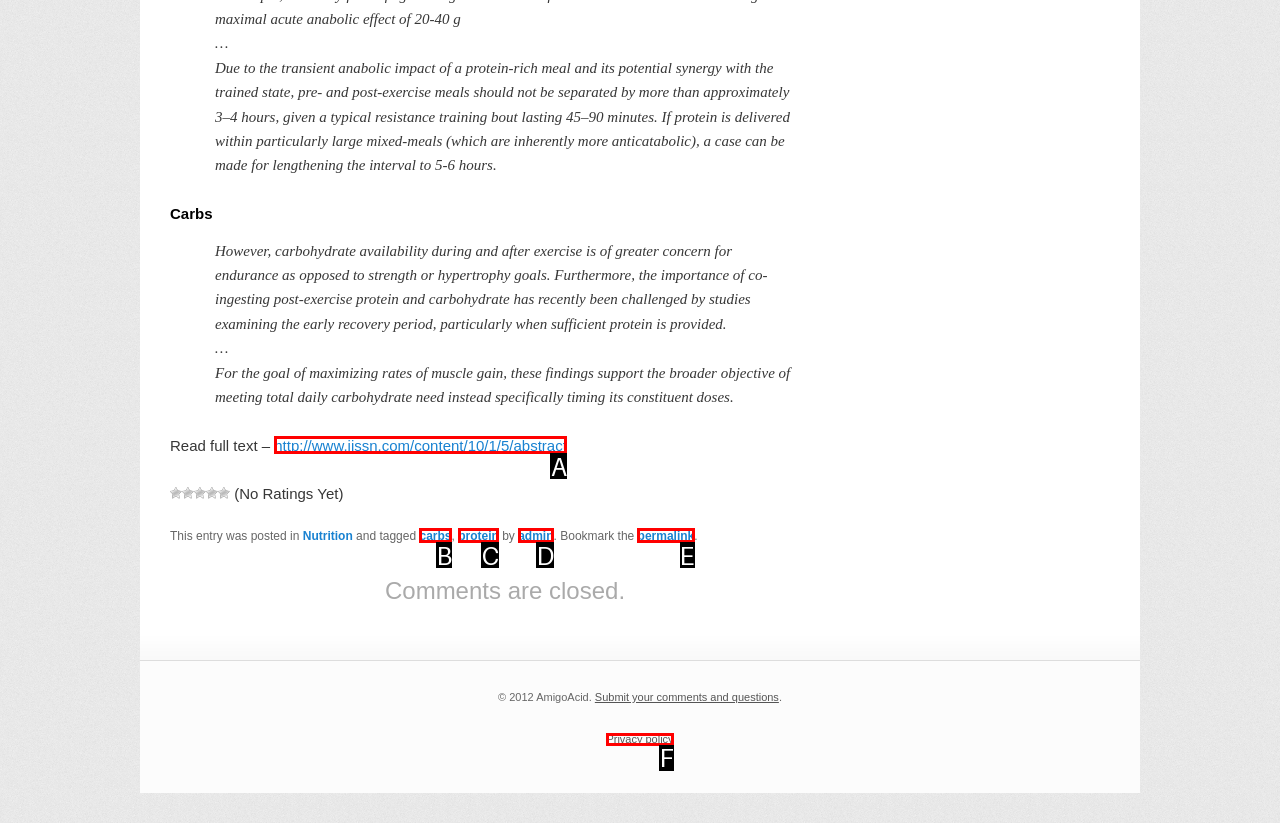Match the description: Privacy policy to the correct HTML element. Provide the letter of your choice from the given options.

F